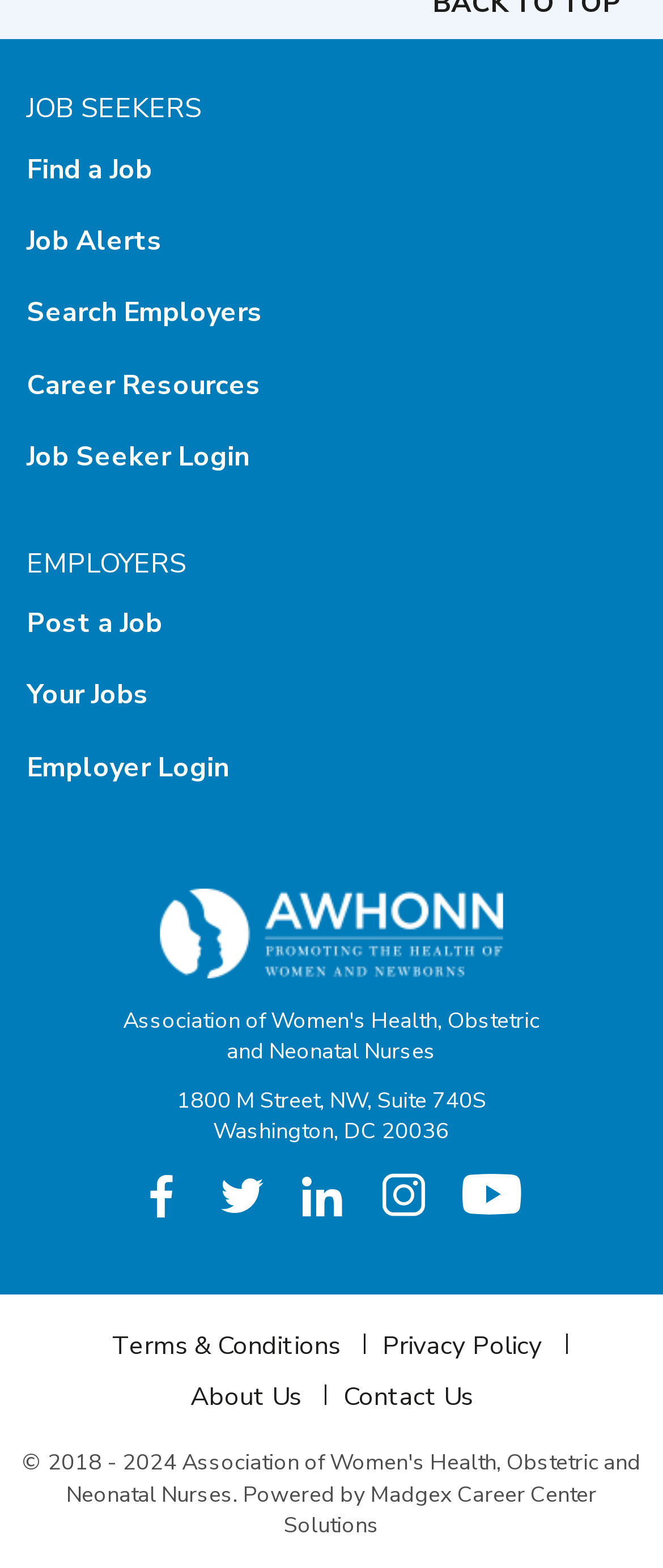Indicate the bounding box coordinates of the element that must be clicked to execute the instruction: "View terms and conditions". The coordinates should be given as four float numbers between 0 and 1, i.e., [left, top, right, bottom].

[0.144, 0.848, 0.538, 0.88]